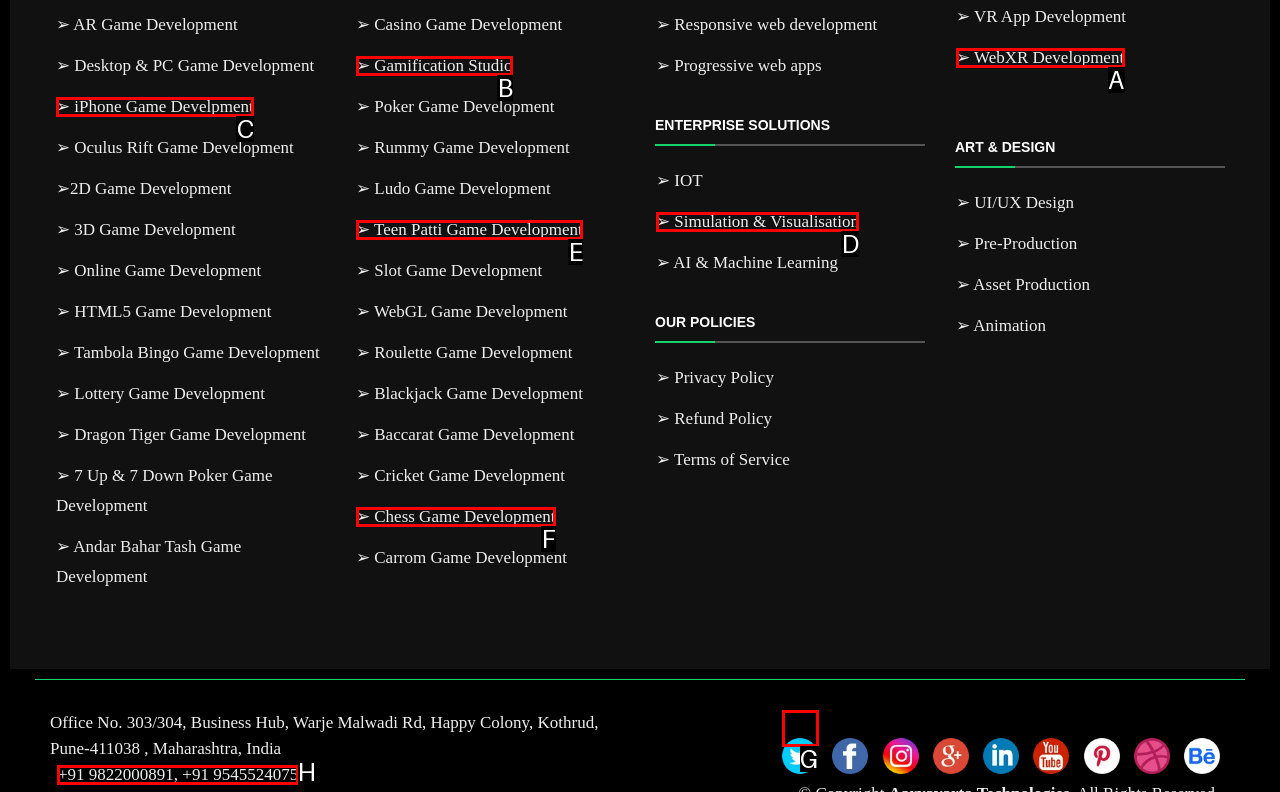Specify which UI element should be clicked to accomplish the task: Contact through +91 9822000891. Answer with the letter of the correct choice.

H